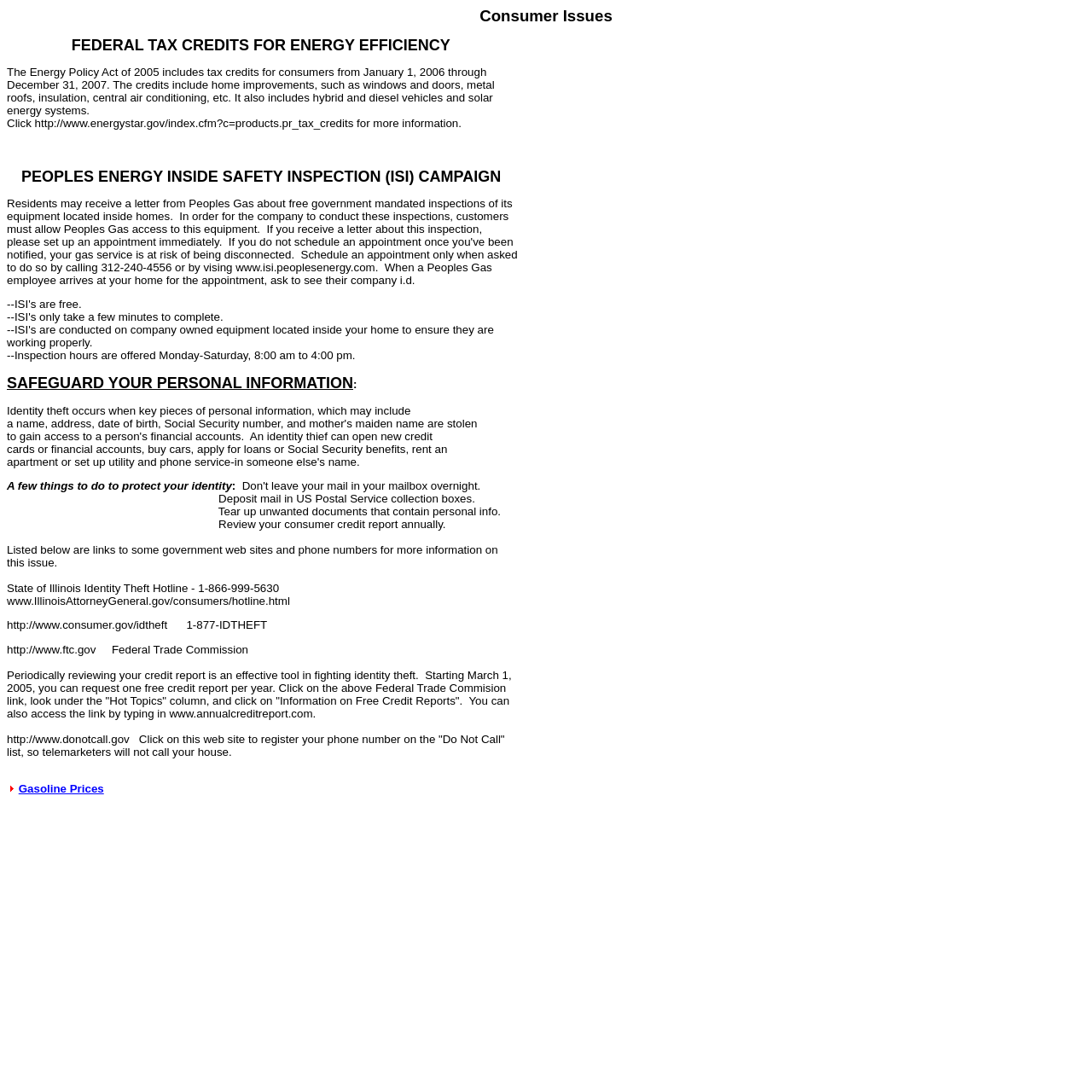Produce an extensive caption that describes everything on the webpage.

The webpage is about consumer issues in Chicago's Ward 38. At the top, there is a heading "Consumer Issues" in a large font. Below it, there is a section about federal tax credits for energy efficiency, which includes a detailed description of the credits and a link to a website for more information.

Underneath, there is a section about Peoples Energy's inside safety inspection campaign, which informs residents about free government-mandated inspections of Peoples Gas equipment located inside homes. The section provides details on how to schedule an appointment and what to expect during the inspection.

The next section is about safeguarding personal information to prevent identity theft. It provides tips on how to protect one's identity, including not leaving mail in the mailbox overnight, depositing mail in US Postal Service collection boxes, tearing up unwanted documents that contain personal information, and reviewing consumer credit reports annually. The section also lists links to government websites and phone numbers for more information on identity theft.

At the bottom of the page, there is a section about gasoline prices, which includes an image and a link to a webpage about gasoline prices.

Overall, the webpage provides information and resources on various consumer issues affecting residents of Chicago's Ward 38.